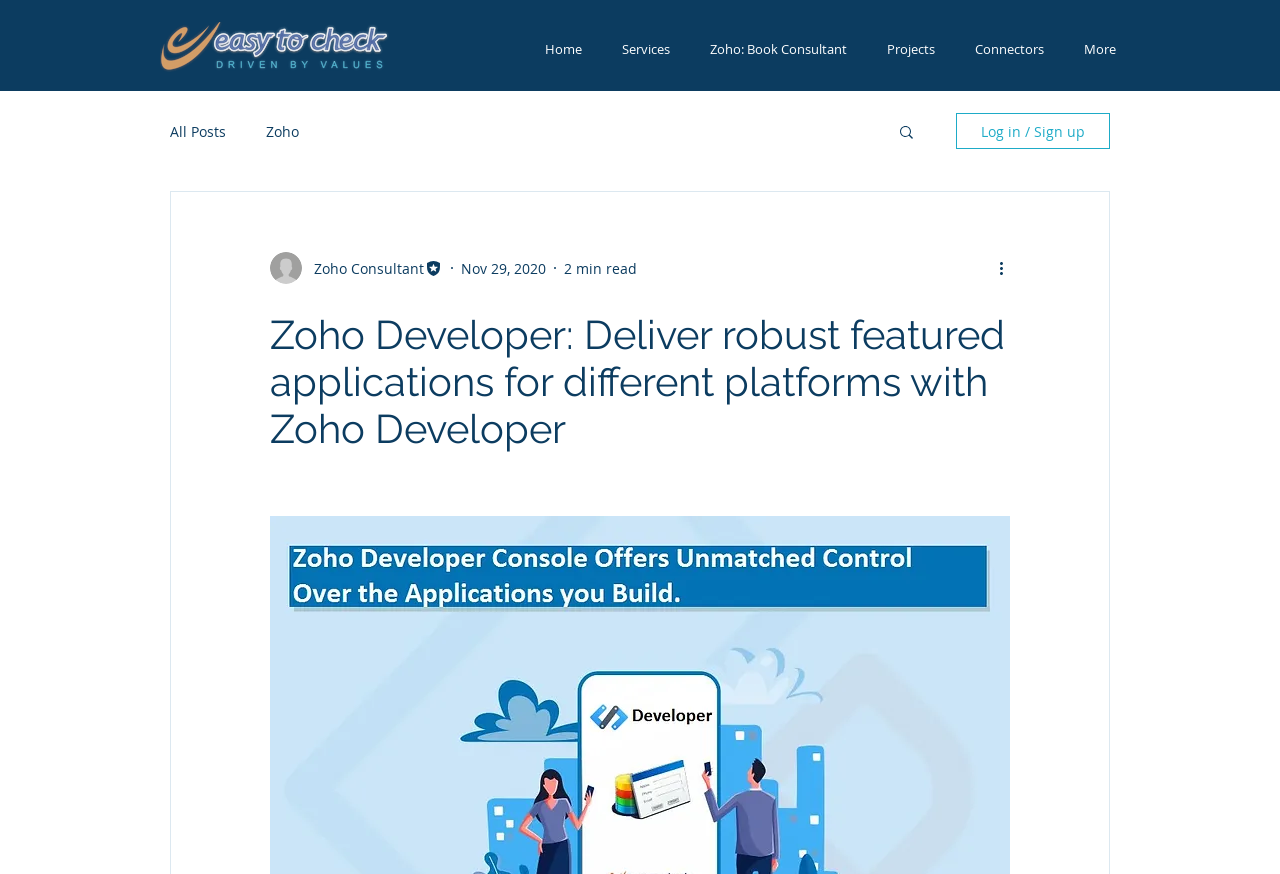Respond to the question below with a single word or phrase: How many navigation links are there under 'Site'?

5